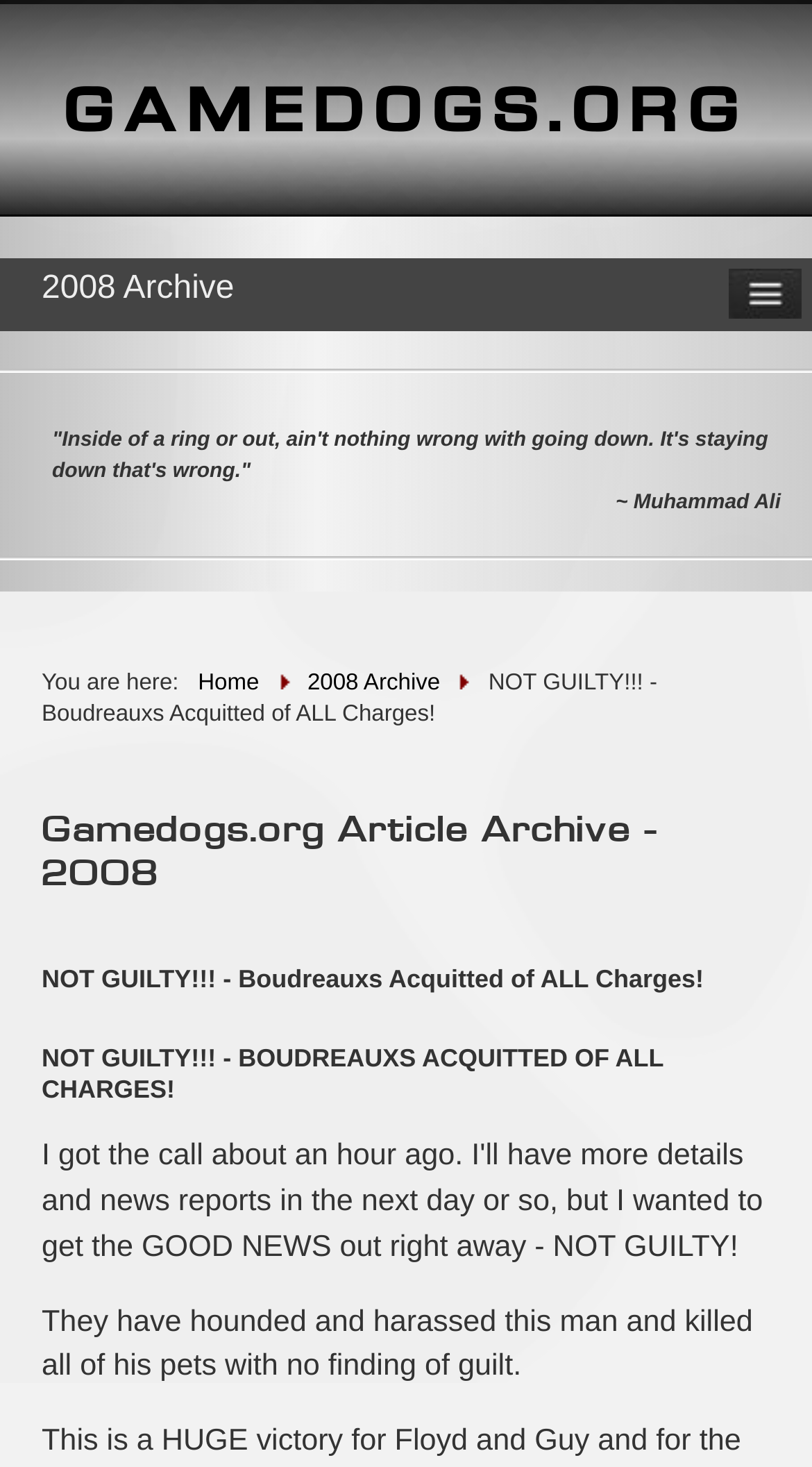What is the name of the website?
Use the screenshot to answer the question with a single word or phrase.

Gamedogs.org